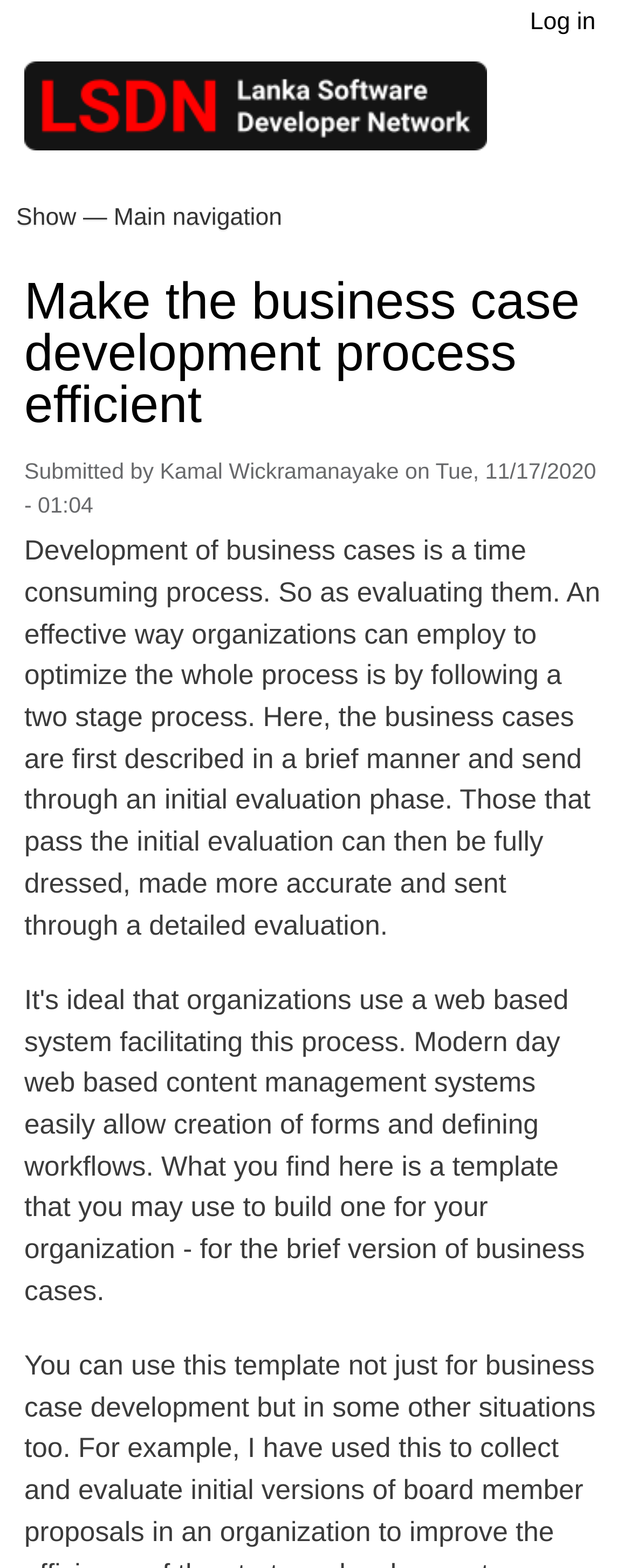What is the purpose of the two-stage process in business case development?
Using the image as a reference, deliver a detailed and thorough answer to the question.

I read the article text and found the description of the two-stage process in business case development. According to the text, the purpose of this process is to optimize the whole process of business case development and evaluation.